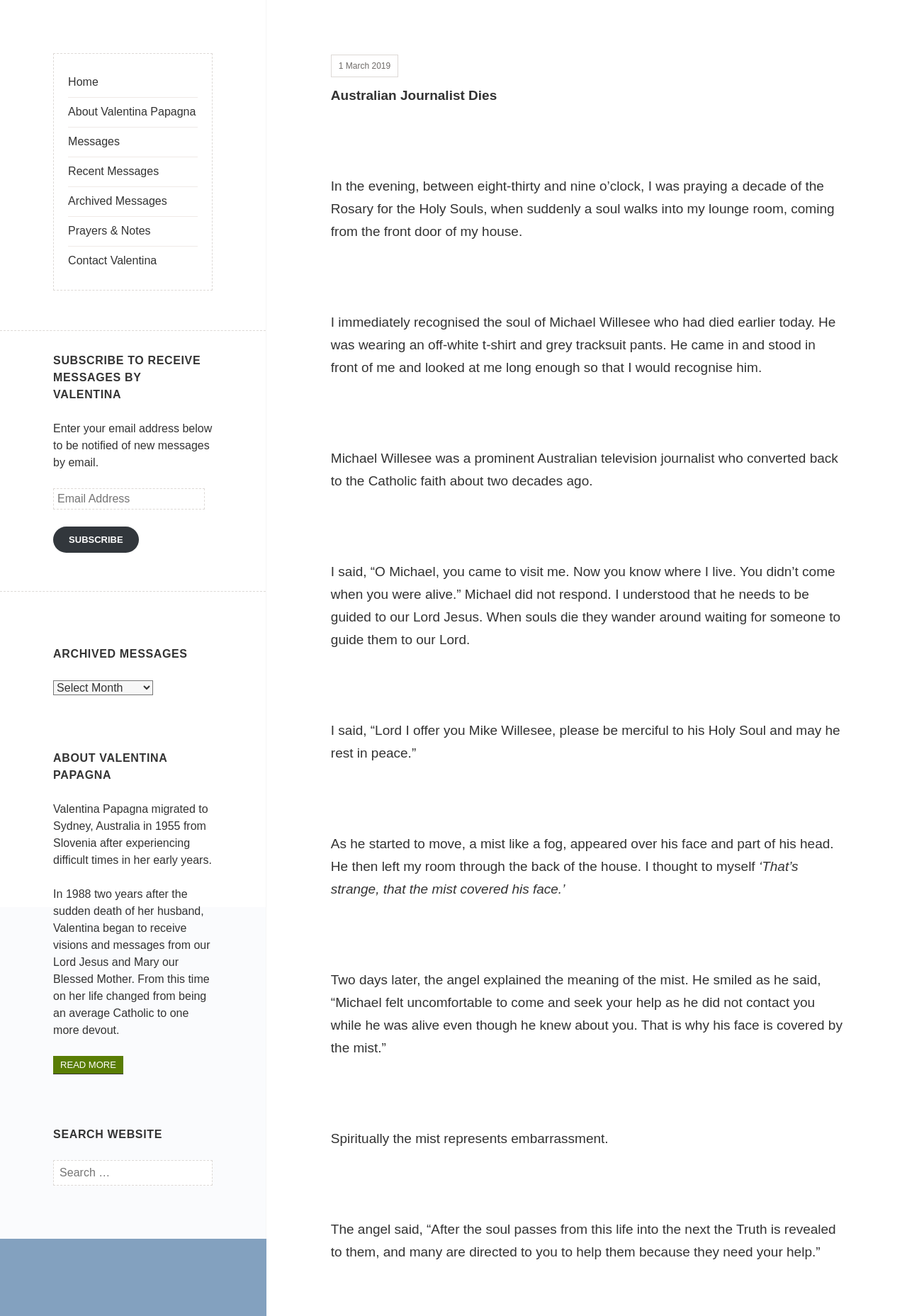What was Valentina Papagna doing when Michael Willesee's soul appeared?
Please craft a detailed and exhaustive response to the question.

The article states that Valentina Papagna was praying a decade of the Rosary for the Holy Souls when Michael Willesee's soul suddenly appeared in her lounge room.